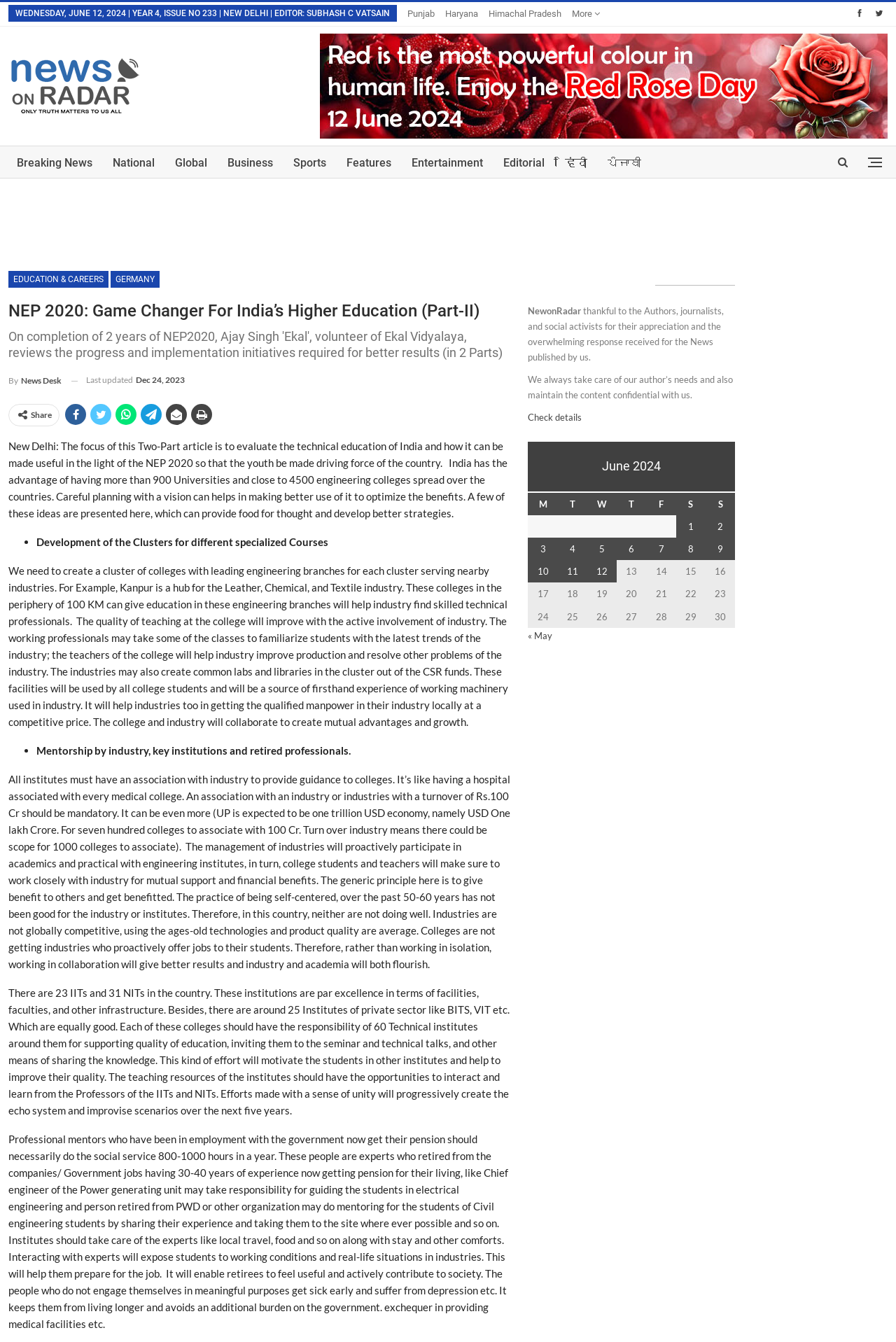From the webpage screenshot, predict the bounding box of the UI element that matches this description: "Education & Careers".

[0.009, 0.202, 0.121, 0.215]